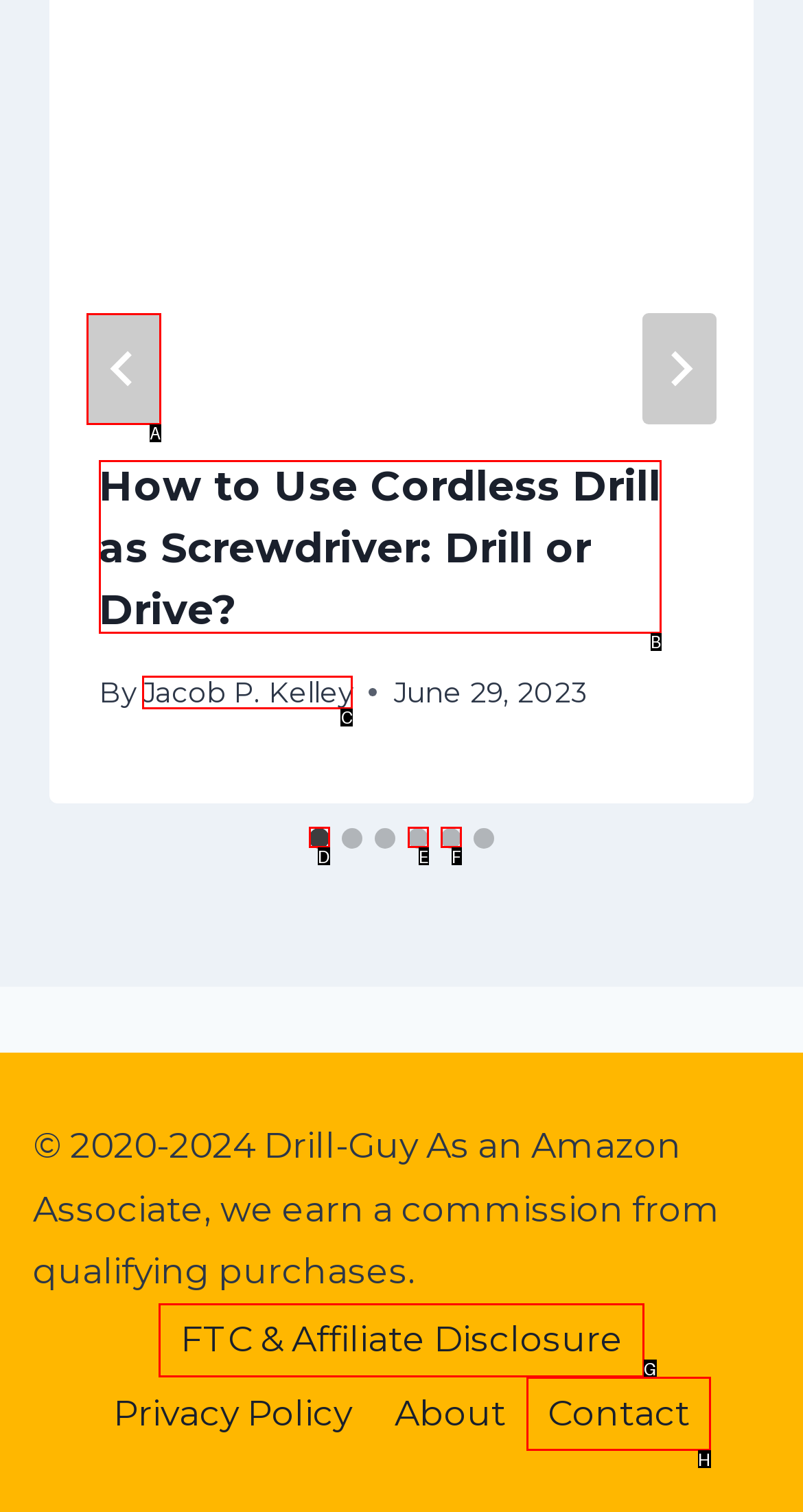Tell me which one HTML element best matches the description: Contact
Answer with the option's letter from the given choices directly.

H